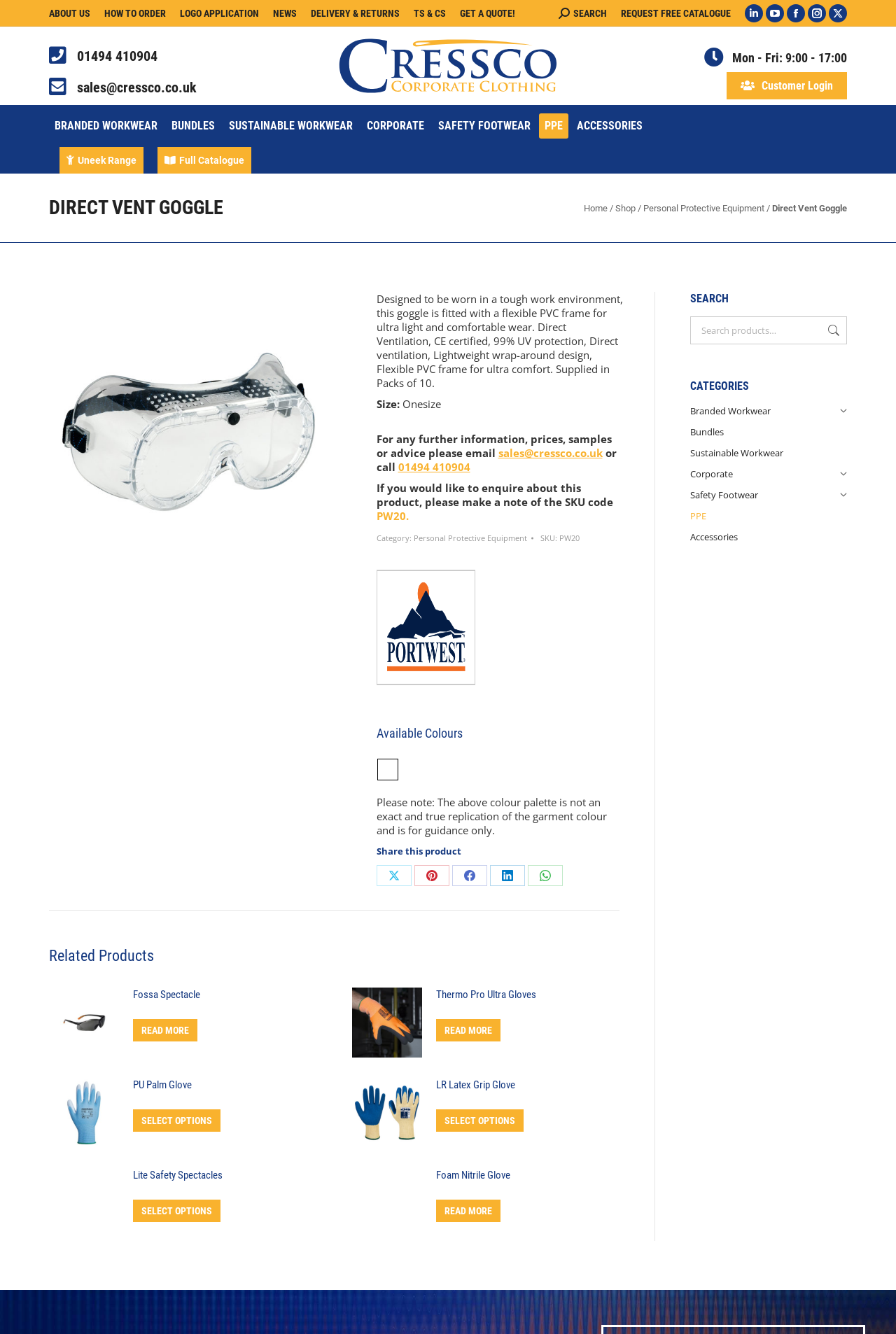Identify the bounding box coordinates for the region of the element that should be clicked to carry out the instruction: "Search for products". The bounding box coordinates should be four float numbers between 0 and 1, i.e., [left, top, right, bottom].

[0.623, 0.005, 0.677, 0.015]